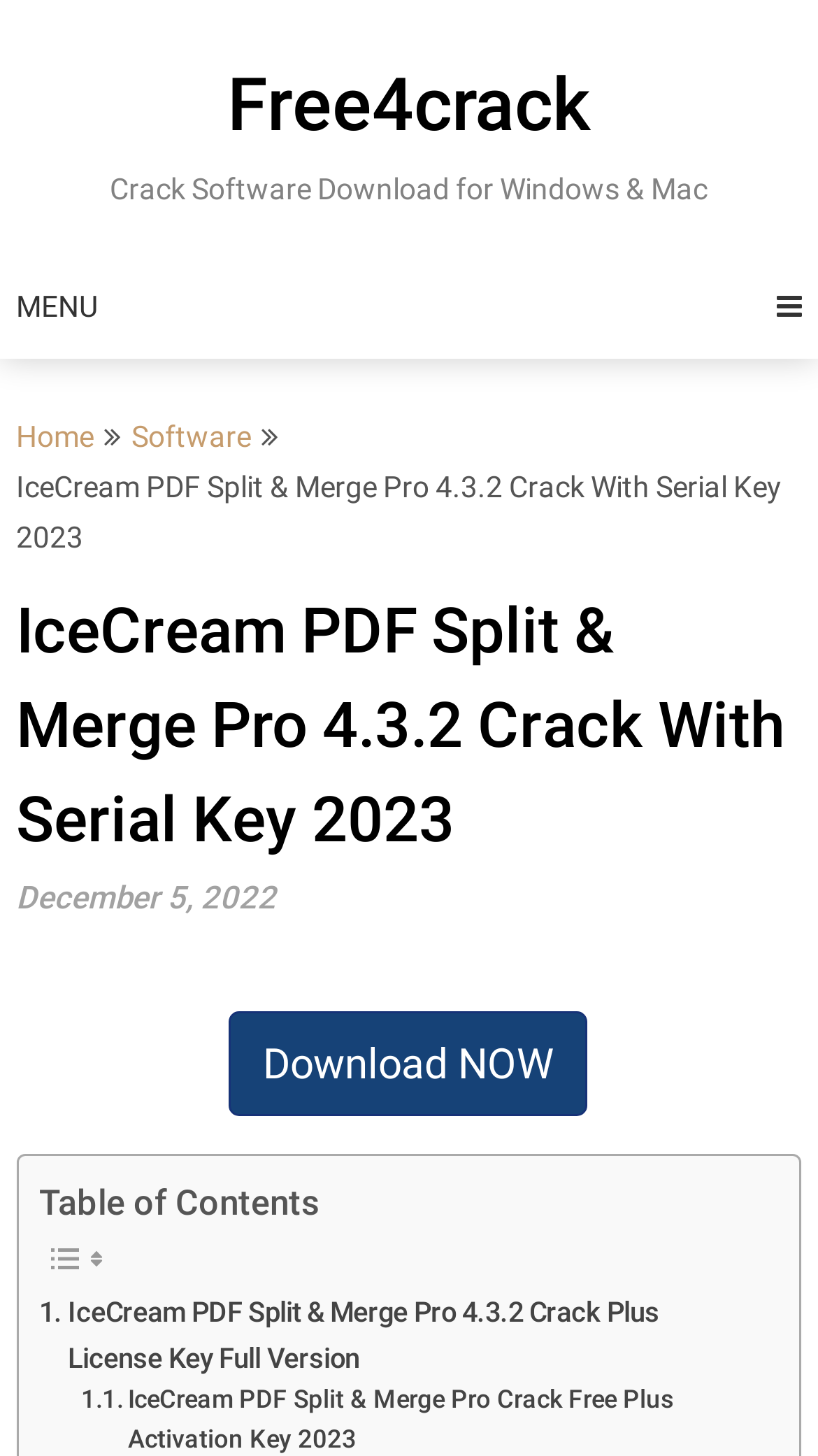Predict the bounding box of the UI element based on this description: "Download NOW".

[0.281, 0.695, 0.719, 0.767]